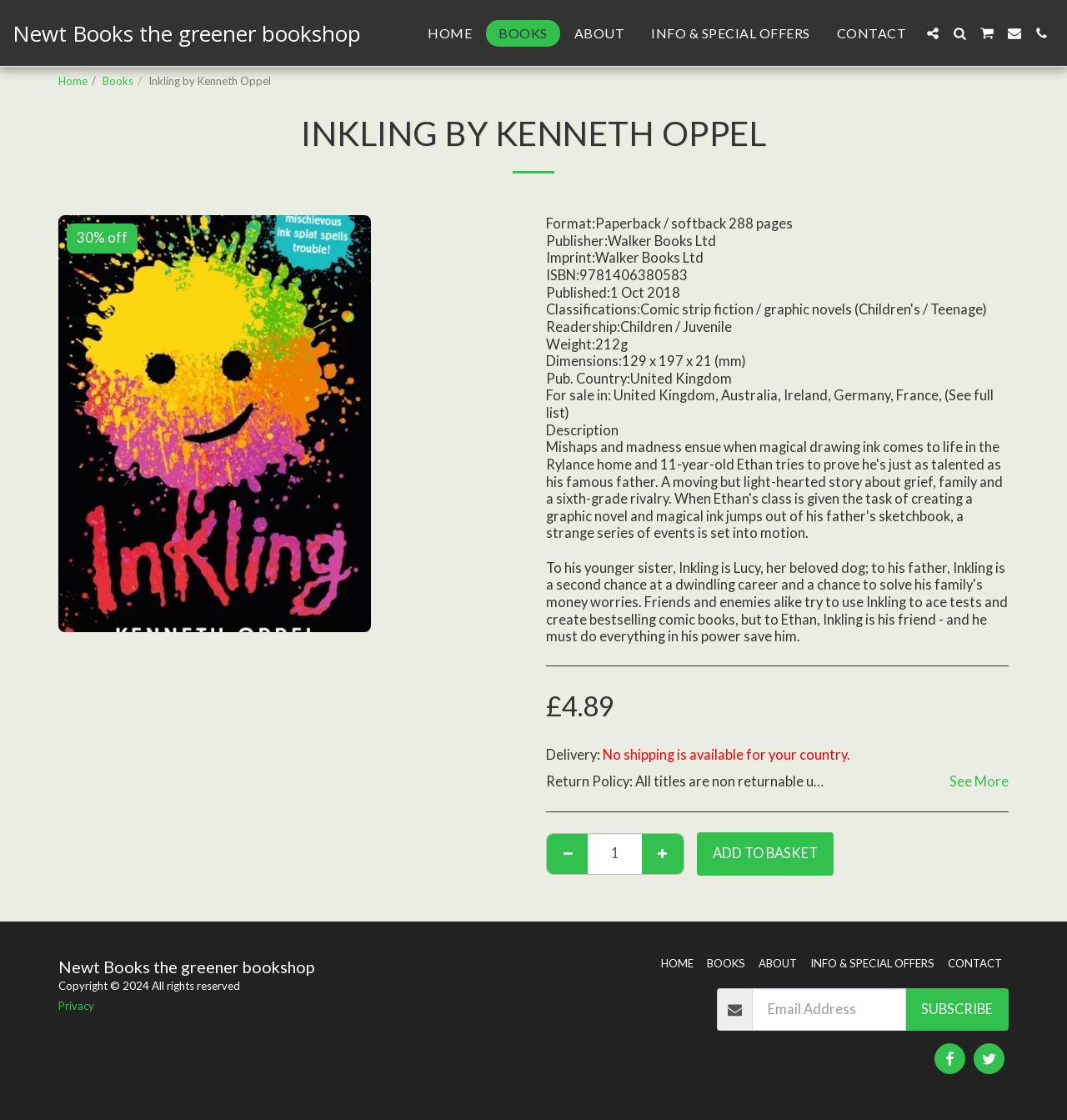Using details from the image, please answer the following question comprehensively:
What is the purpose of the 'Add to basket' button?

The 'Add to basket' button is located next to the book's details, and its purpose is to allow the user to add the book to their basket, presumably for later purchase or further action.